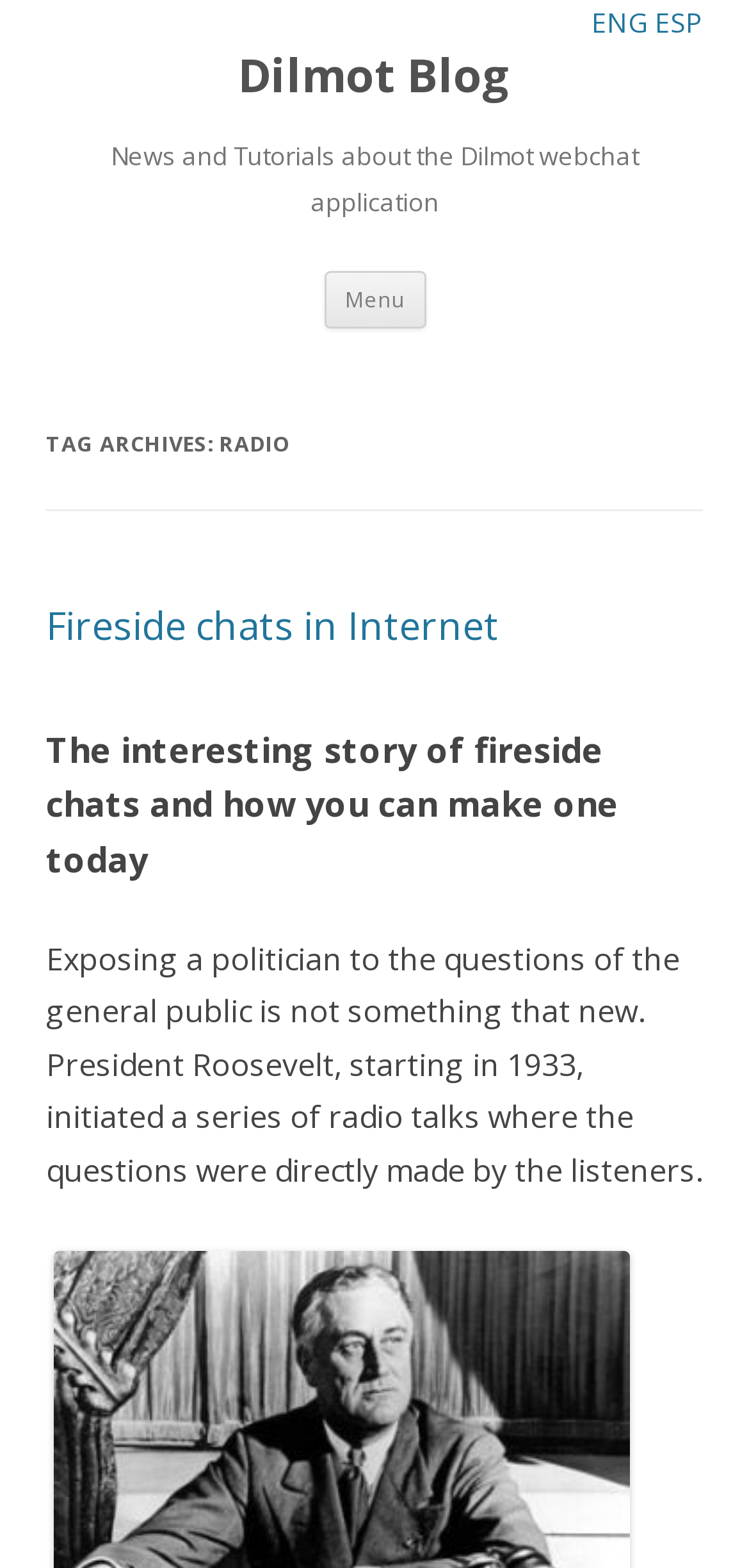What is the purpose of the 'Skip to content' link?
Analyze the image and provide a thorough answer to the question.

The 'Skip to content' link is likely provided to allow users to bypass the navigation menu and directly access the main content of the webpage, making it easier for users with disabilities to access the content.